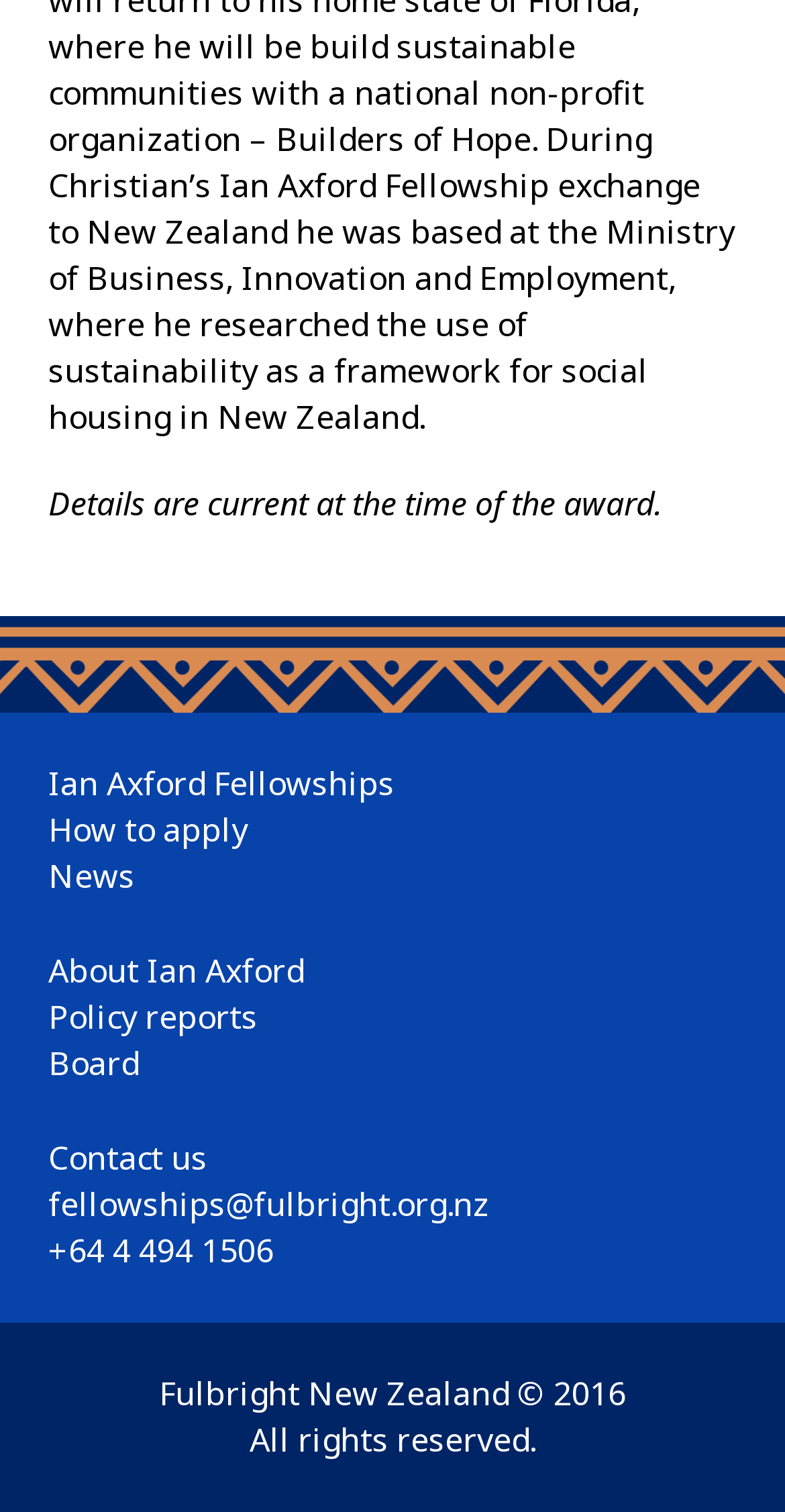Using the provided element description, identify the bounding box coordinates as (top-left x, top-left y, bottom-right x, bottom-right y). Ensure all values are between 0 and 1. Description: +64 4 494 1506

[0.062, 0.812, 0.349, 0.841]